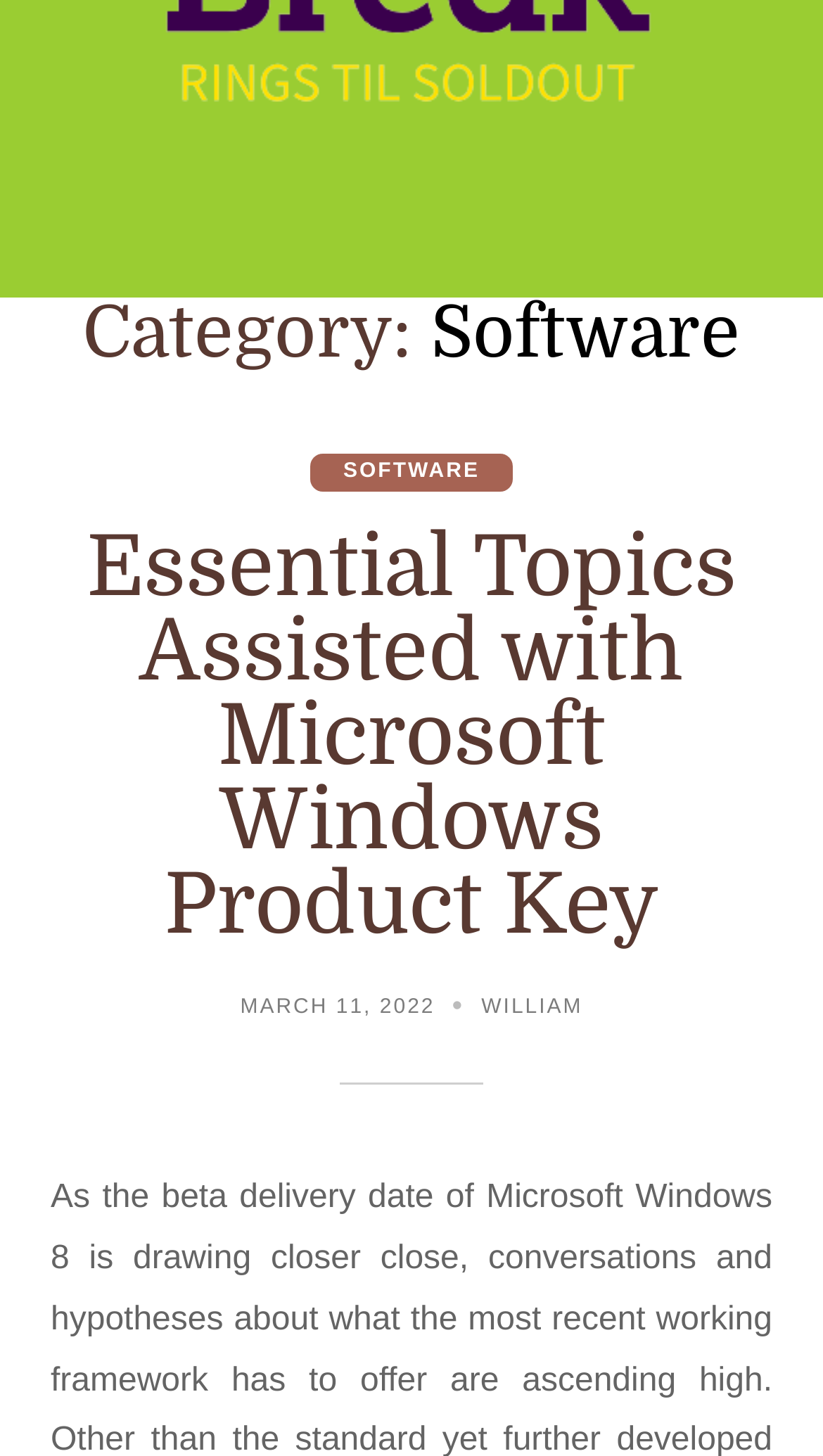Locate the UI element described by 2019 Tours and provide its bounding box coordinates. Use the format (top-left x, top-left y, bottom-right x, bottom-right y) with all values as floating point numbers between 0 and 1.

None